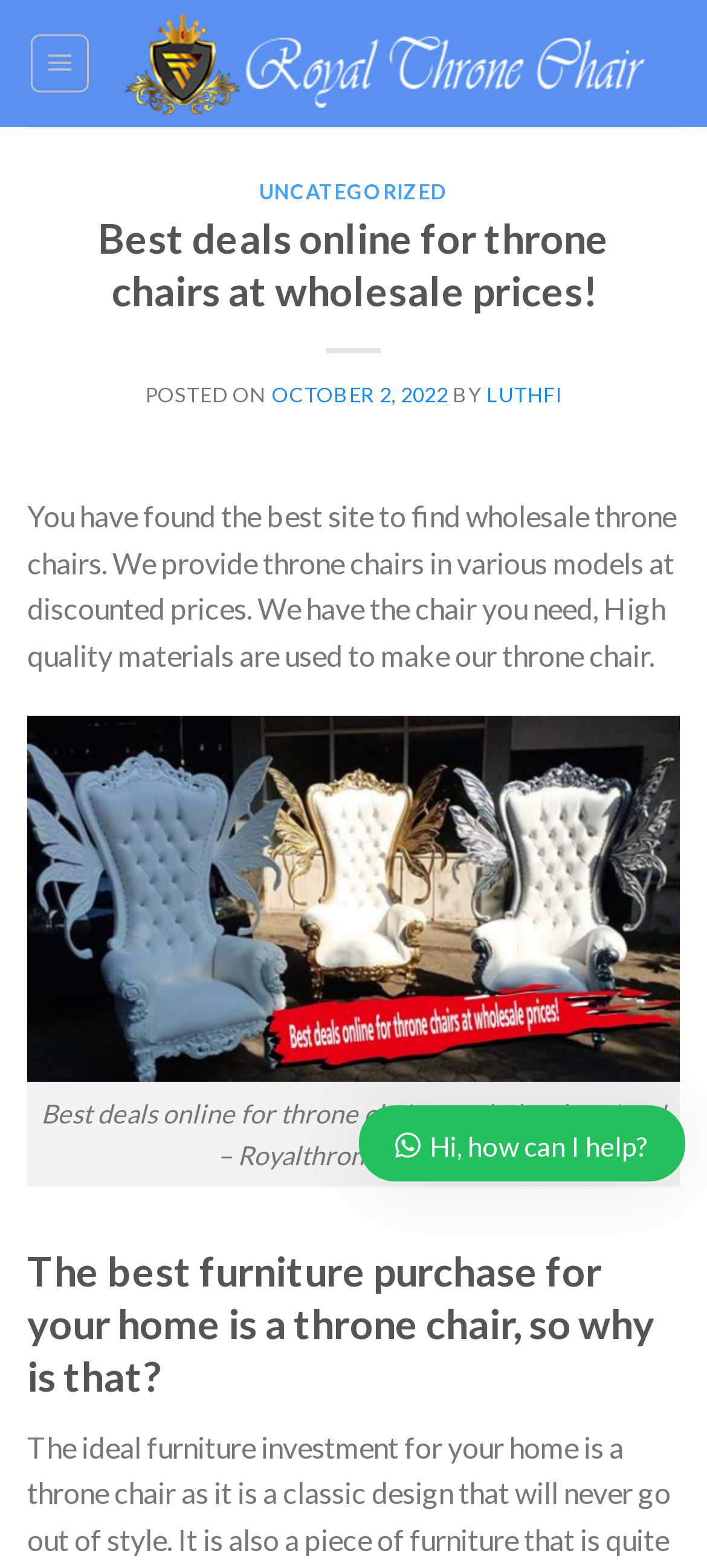What is the quality of the materials used to make the throne chairs?
Look at the screenshot and respond with a single word or phrase.

High quality